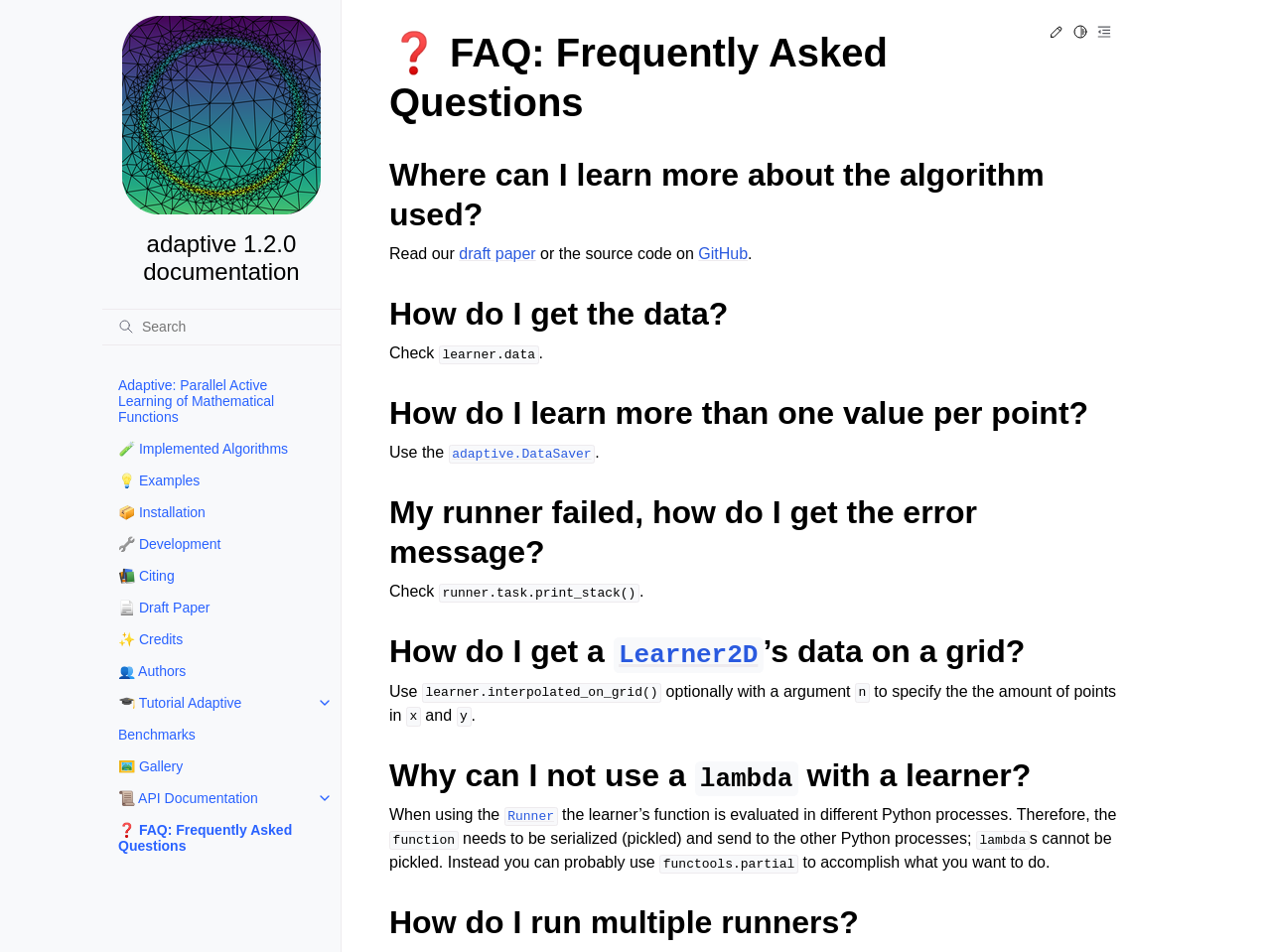Give a concise answer using one word or a phrase to the following question:
How do I get the error message if my runner failed?

Check runner.task.print_stack()